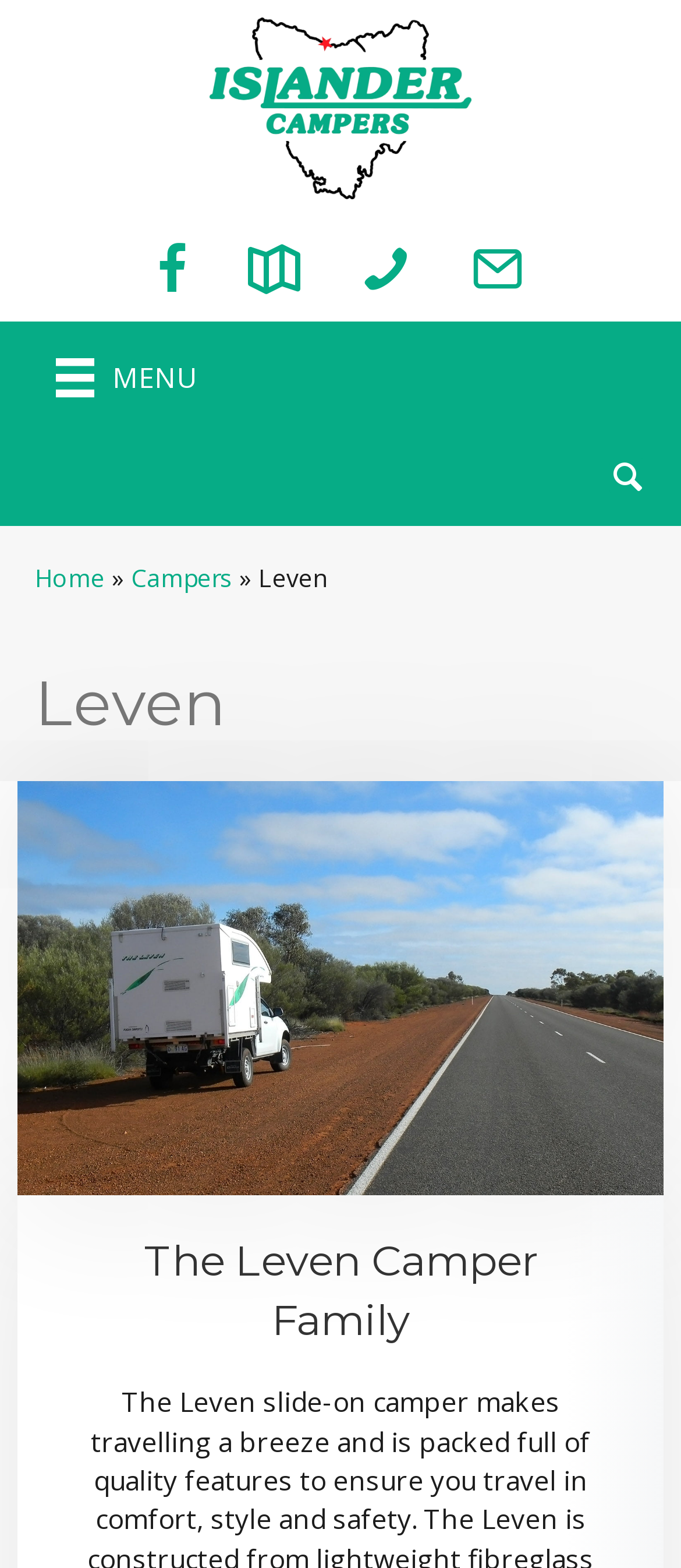Is there a button on the webpage?
Refer to the image and provide a one-word or short phrase answer.

Yes